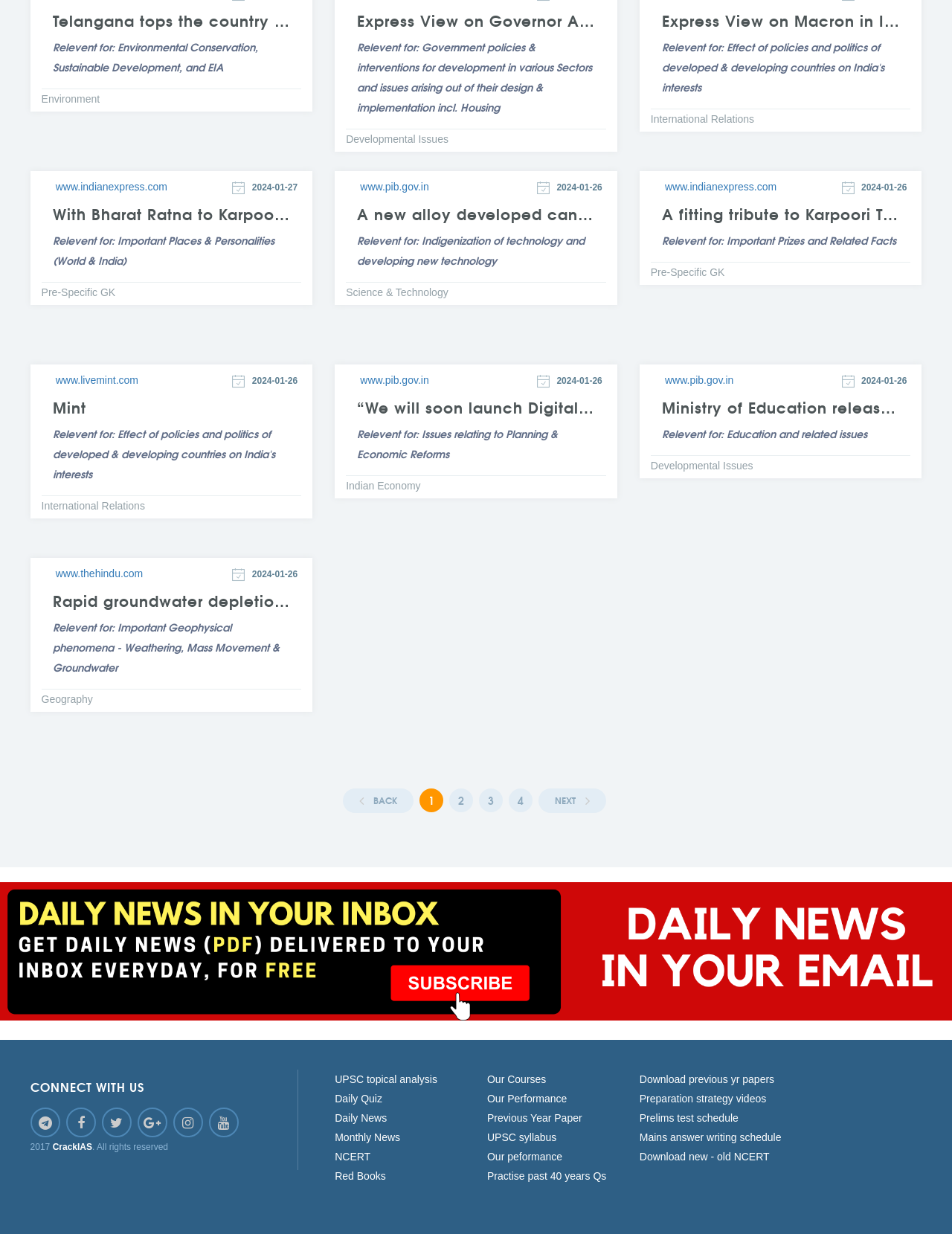Given the element description: "Download previous yr papers", predict the bounding box coordinates of this UI element. The coordinates must be four float numbers between 0 and 1, given as [left, top, right, bottom].

[0.672, 0.87, 0.813, 0.879]